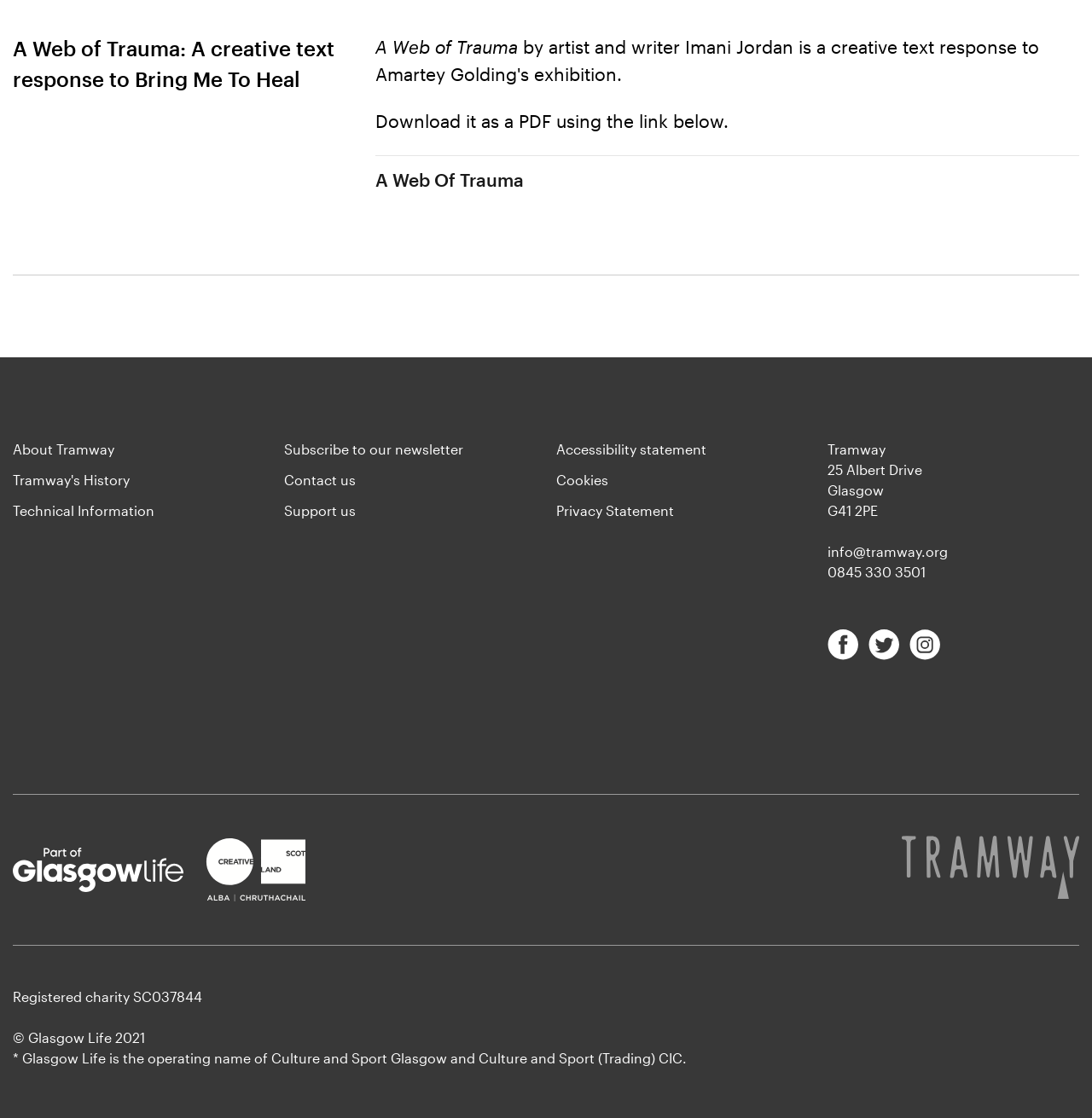Please mark the clickable region by giving the bounding box coordinates needed to complete this instruction: "Visit Tramway's Facebook page".

[0.758, 0.584, 0.786, 0.598]